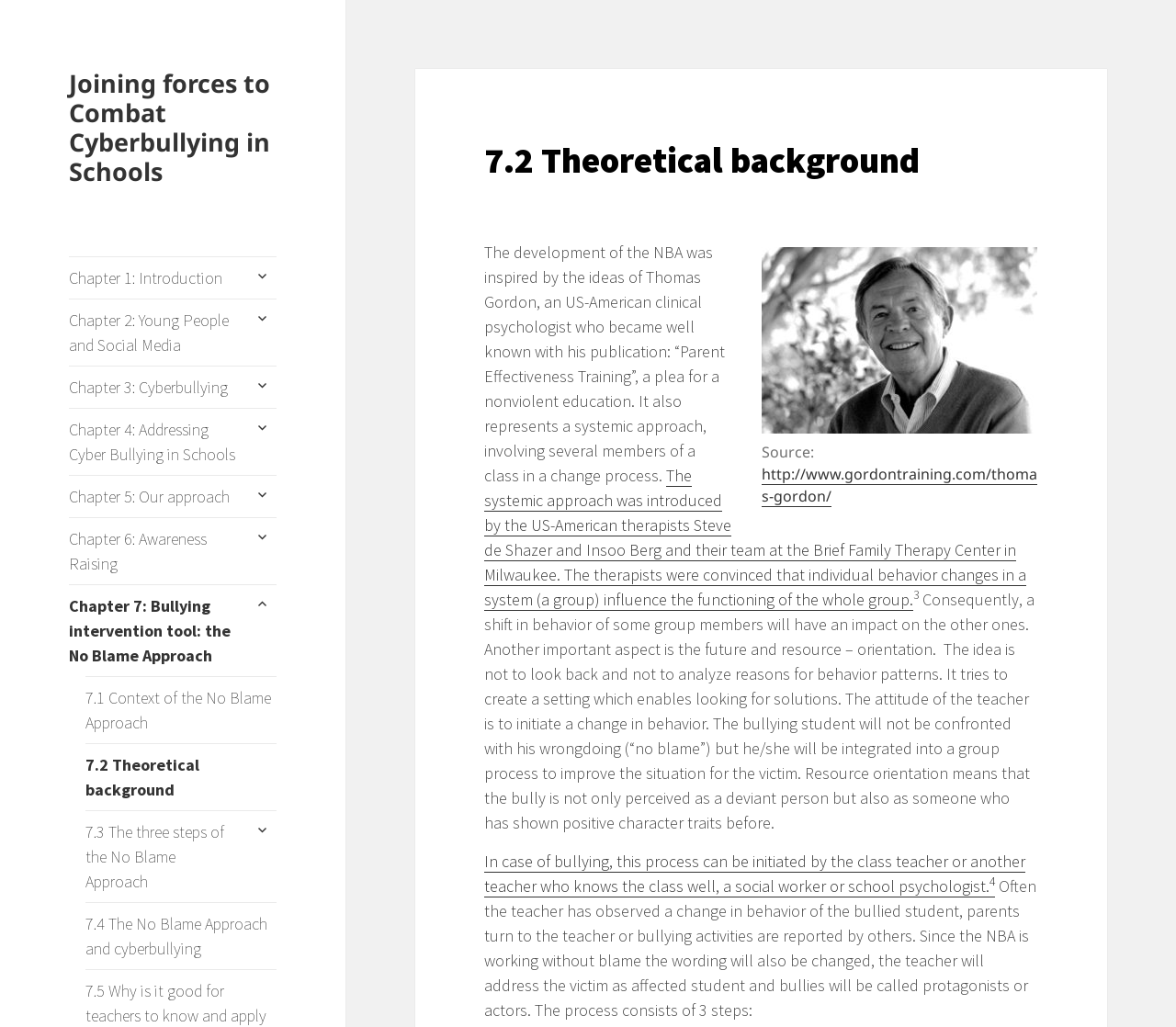What is the name of the publication by Thomas Gordon?
Give a detailed response to the question by analyzing the screenshot.

The answer can be found in the same paragraph that mentions Thomas Gordon, which states that he became well known with his publication 'Parent Effectiveness Training', a plea for a nonviolent education.